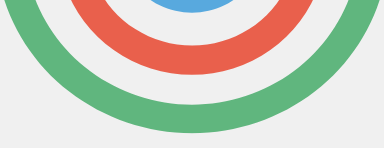Illustrate the image with a detailed caption.

The image features a vibrant and colorful design, showcasing concentric circles that create a visually appealing pattern. The outer rings are painted in shades of green and red, surrounding a central blue circle. This dynamic combination of colors suggests a lively and cheerful theme, likely related to the cultural activities or artistic expressions of the Folkloristic Group Wielkopolanie. The design invites viewers to explore further, emphasizing concepts of community and tradition, which are integral to the group's identity and mission. This image may serve as a visual element promoting their events or social media presence, reflecting their engagement with tradition and modernity.